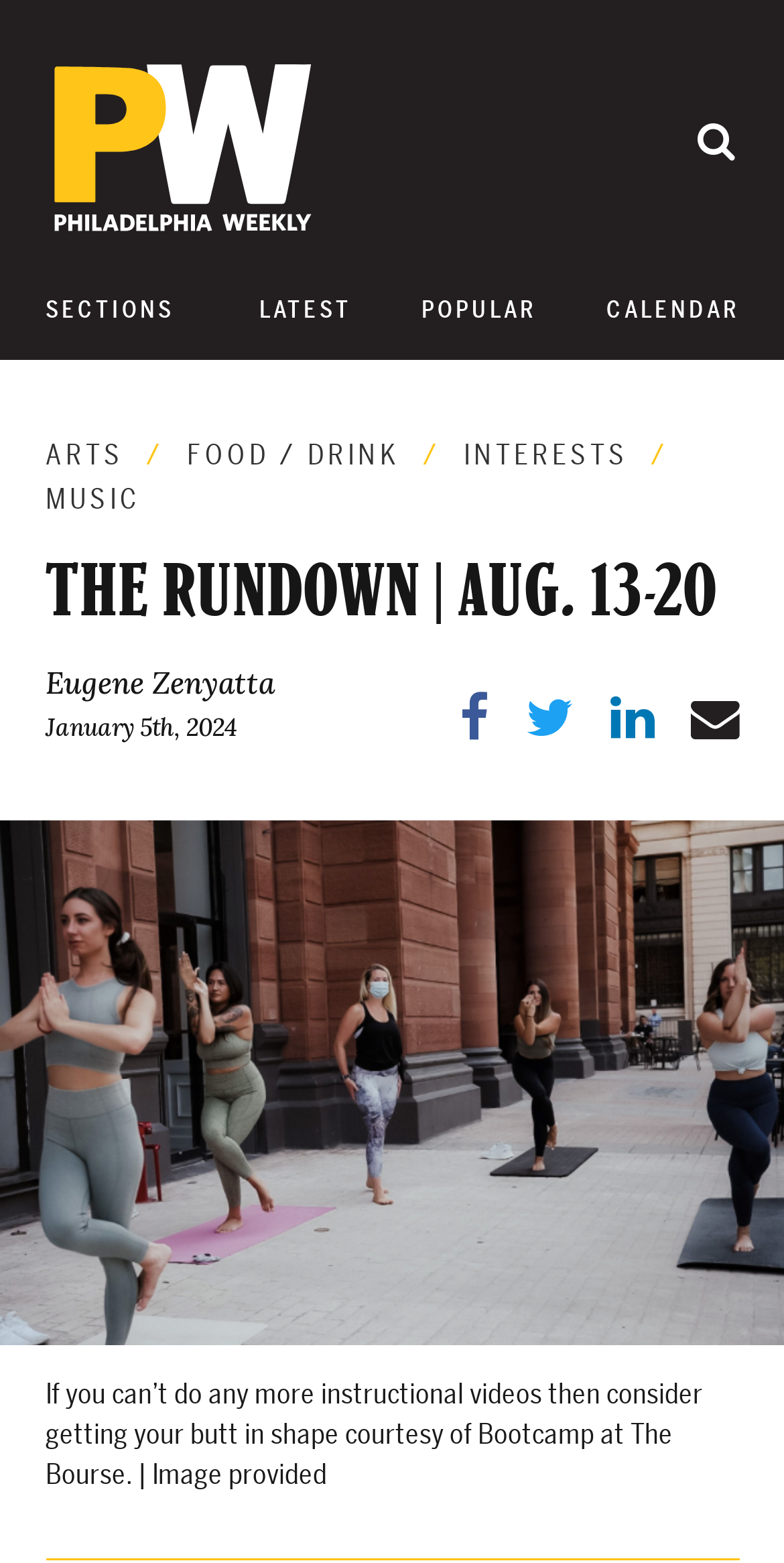Answer briefly with one word or phrase:
What is the event mentioned in the figure?

Yoga at The Bourse